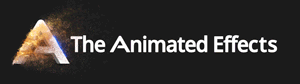What does the logo artfully combine?
Look at the image and respond with a single word or a short phrase.

dynamic letter 'A' with particles and light